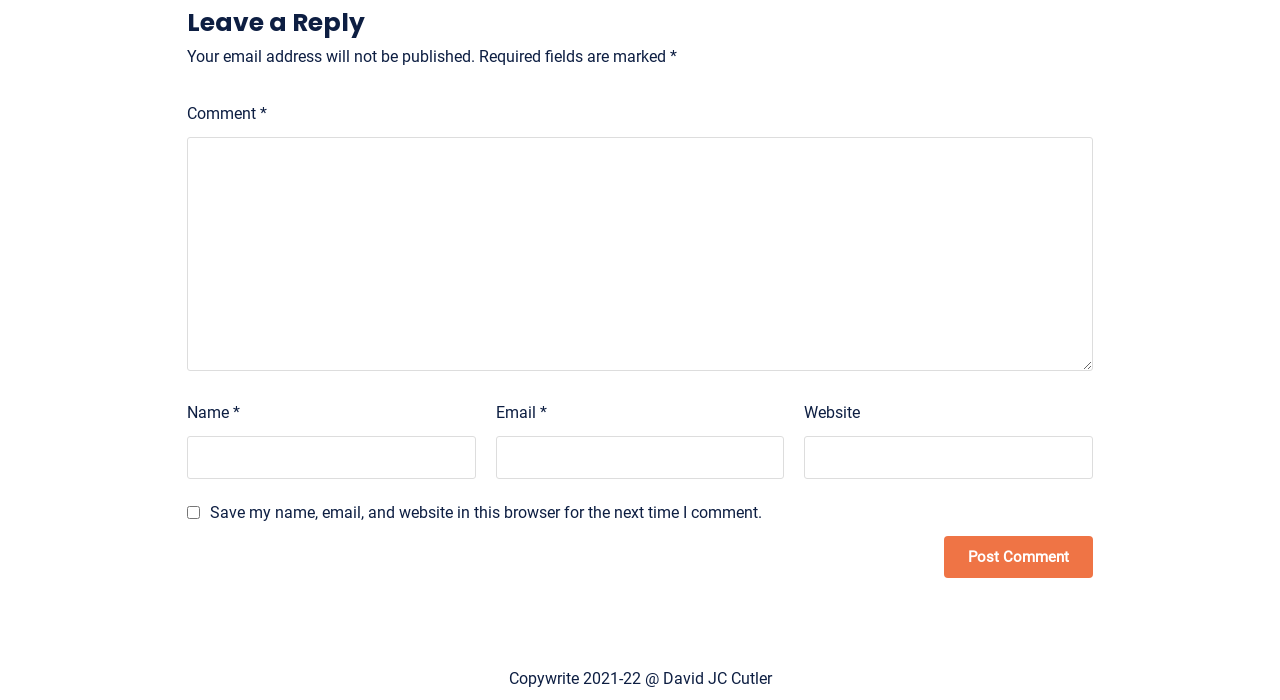Give a one-word or short phrase answer to the question: 
What is the label of the third text field?

Website